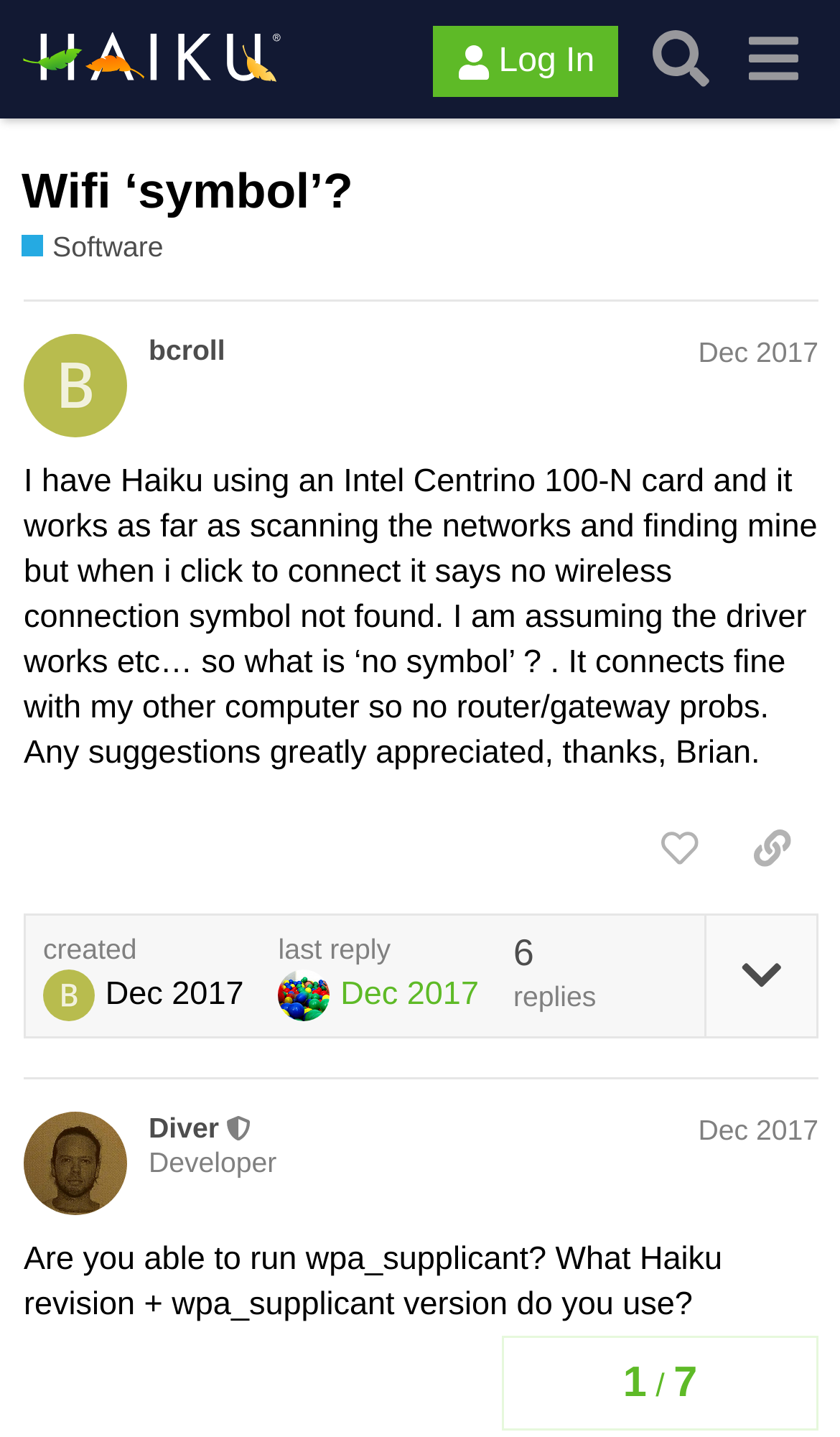Give a one-word or one-phrase response to the question: 
Who is the author of the first post?

bcroll